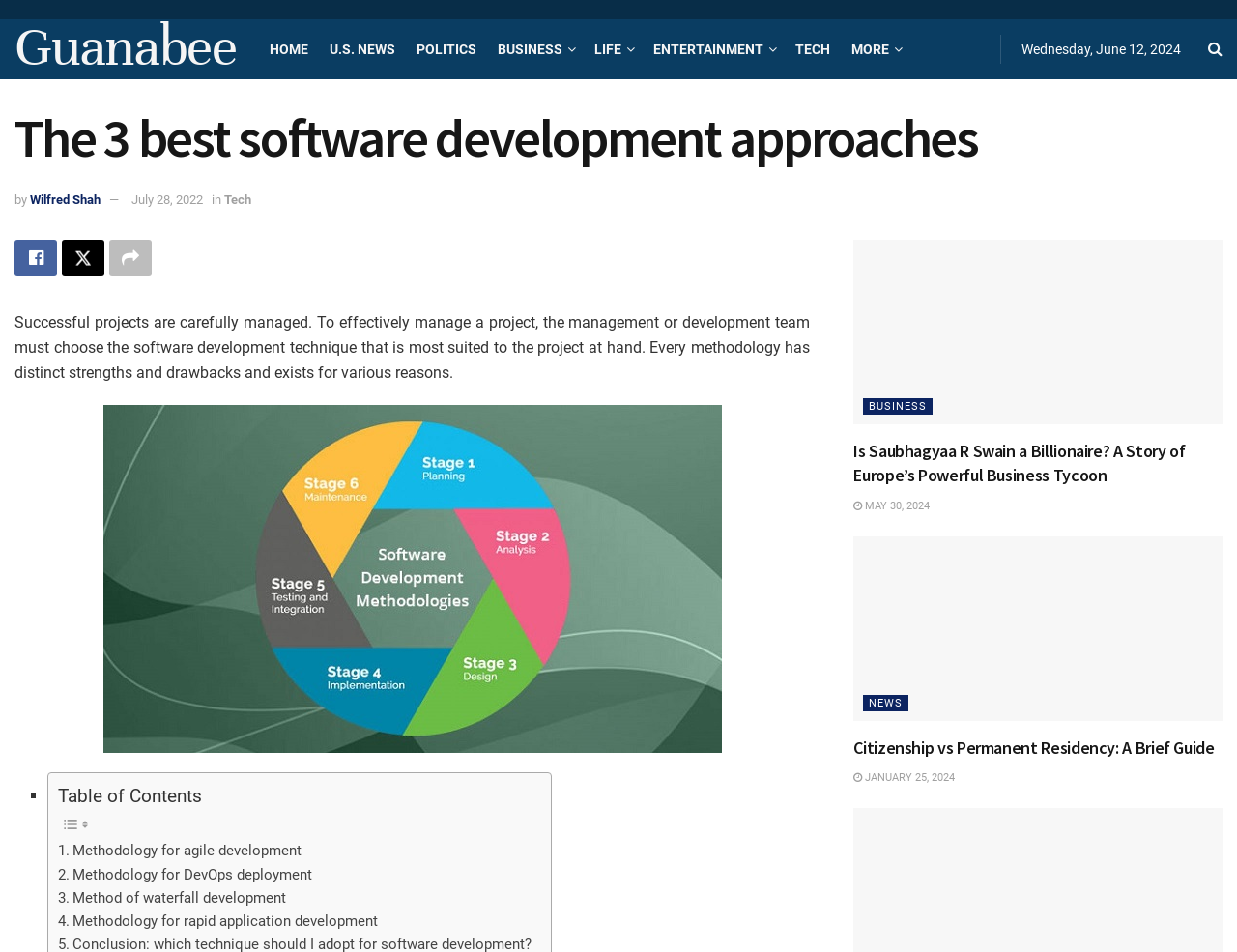Highlight the bounding box coordinates of the region I should click on to meet the following instruction: "Click on the link to learn about Methodology for agile development".

[0.047, 0.881, 0.244, 0.906]